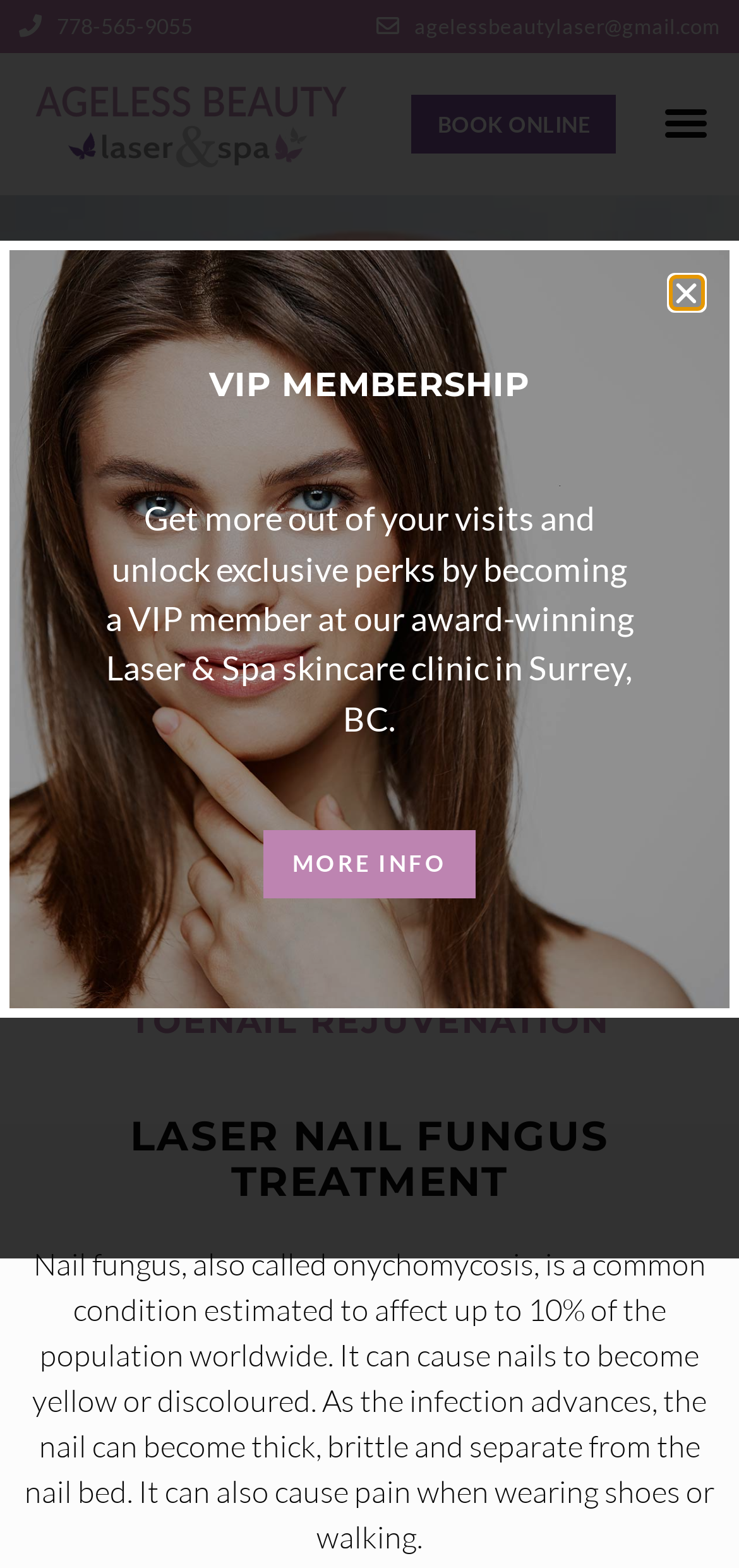What is the benefit of becoming a VIP member?
Provide an in-depth answer to the question, covering all aspects.

I found this information by reading the section about VIP membership, which explains that becoming a VIP member unlocks exclusive perks. This suggests that VIP members receive special benefits that are not available to regular visitors.